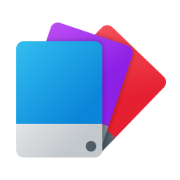Analyze the image and provide a detailed caption.

The image showcases a visually striking representation of themes available in FMWhatsApp, depicted by a collection of colorful app icons layered over each other. This graphic symbolizes the customization options provided by the app, highlighting the ability to enhance the messaging experience through a variety of themes, colors, and styles. Users can explore hundreds of astonishing themes that alter the interface, offering personal touches such as chat wallpapers and unique bubble designs. This feature allows users to move away from the traditional WhatsApp look, providing a refreshing and personalized messaging environment.